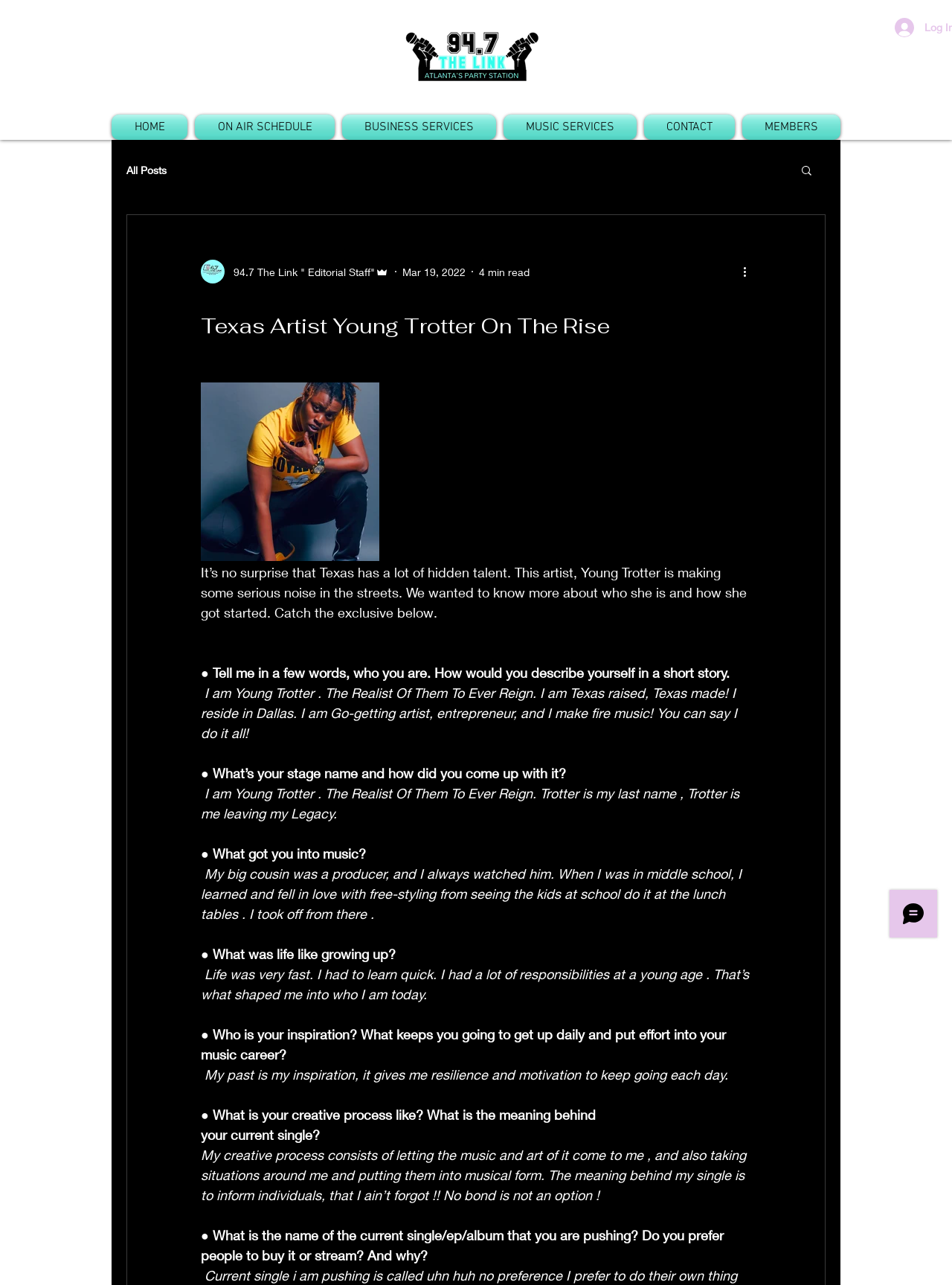What inspired Young Trotter to get into music?
Please answer the question as detailed as possible based on the image.

I determined the answer by reading the interview question 'What got you into music?' and the corresponding answer 'My big cousin was a producer, and I always watched him. When I was in middle school, I learned and fell in love with free-styling from seeing the kids at school do it at the lunch tables. I took off from there.' which indicates that watching her big cousin produce music inspired Young Trotter to get into music.